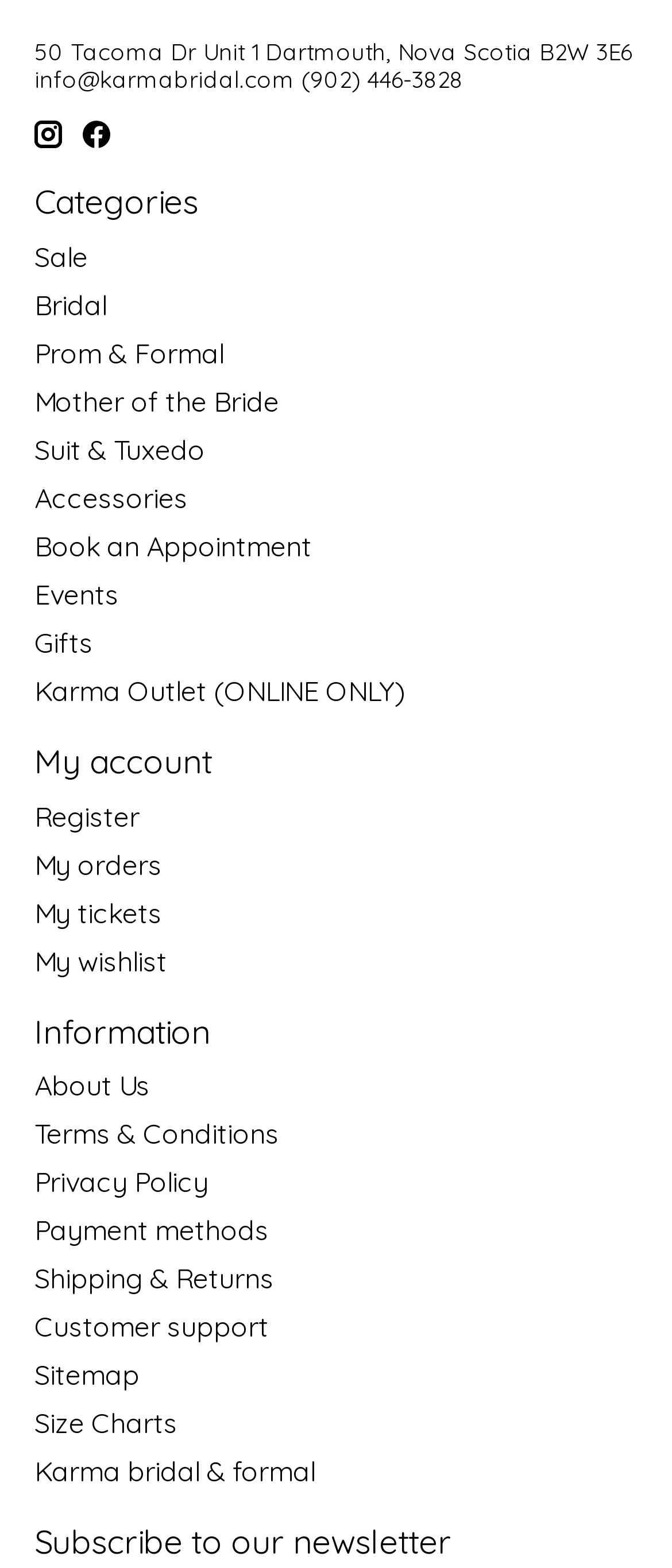How many categories are listed on the webpage?
Make sure to answer the question with a detailed and comprehensive explanation.

I counted the number of link elements under the 'Categories' heading, which are 'Sale', 'Bridal', 'Prom & Formal', 'Mother of the Bride', 'Suit & Tuxedo', 'Accessories', and 'Karma Outlet (ONLINE ONLY)'. There are 7 categories in total.